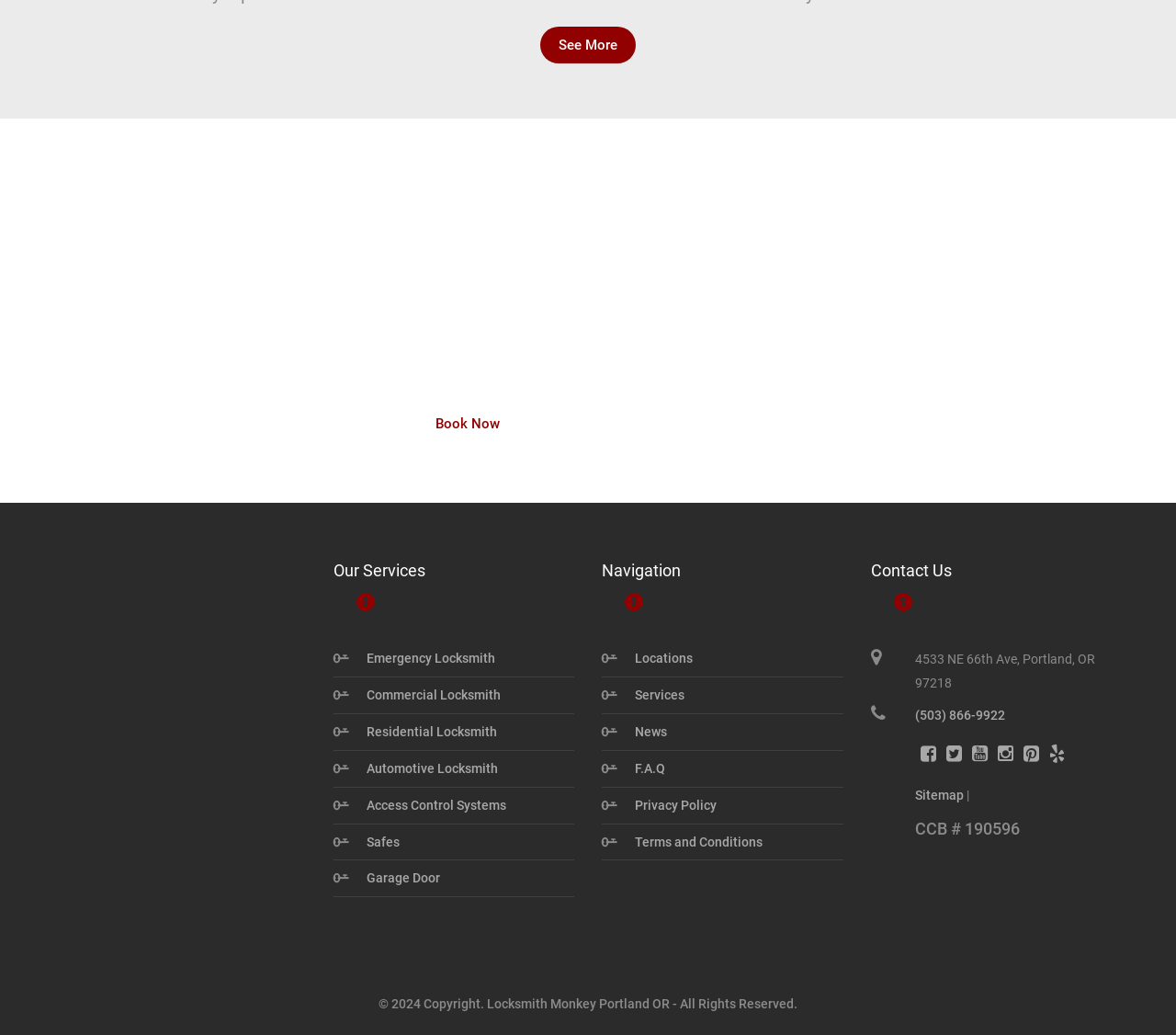Please find the bounding box coordinates of the element that you should click to achieve the following instruction: "Share on Twitter". The coordinates should be presented as four float numbers between 0 and 1: [left, top, right, bottom].

None